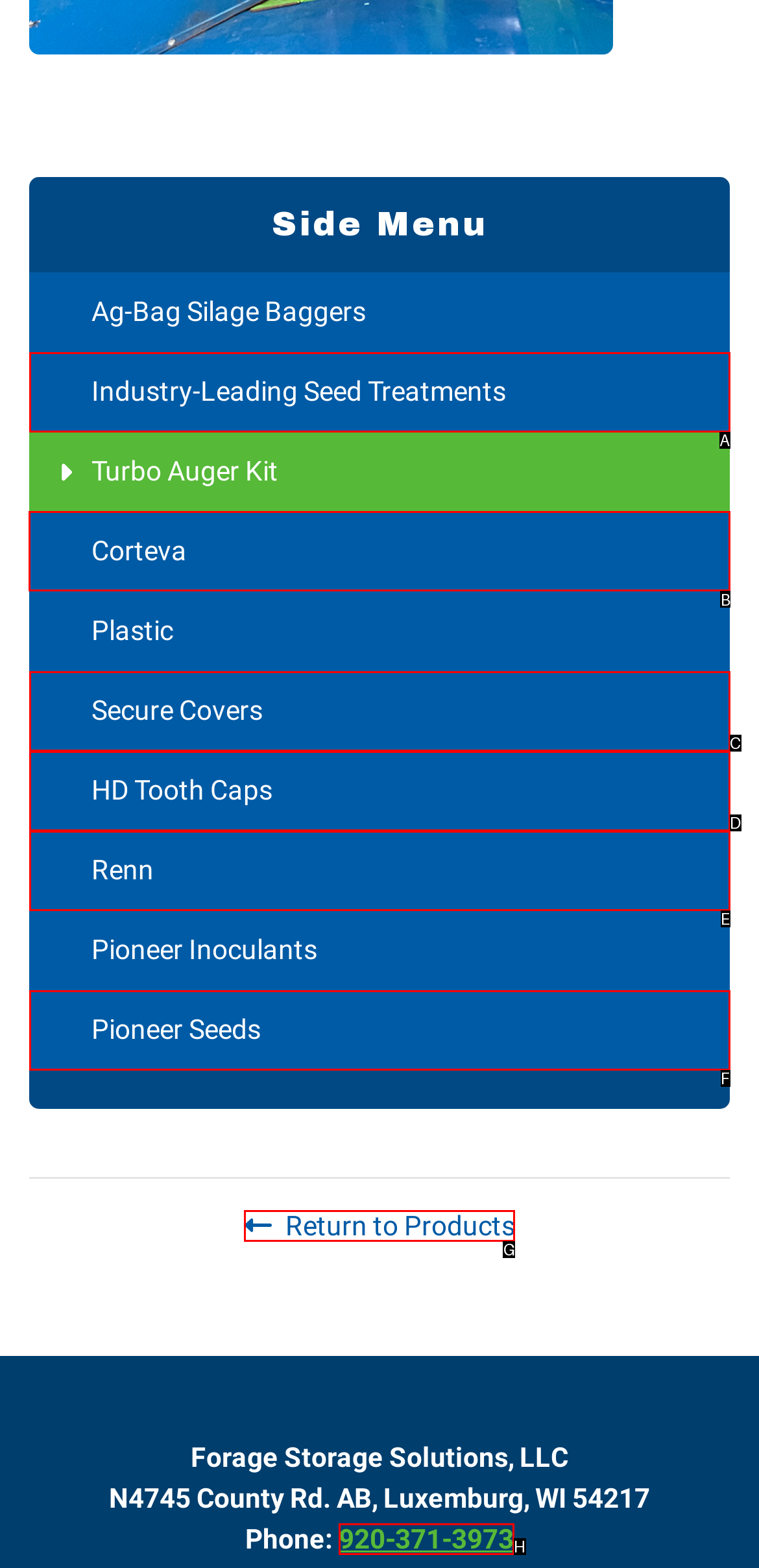Select the correct option from the given choices to perform this task: Visit Corteva. Provide the letter of that option.

B